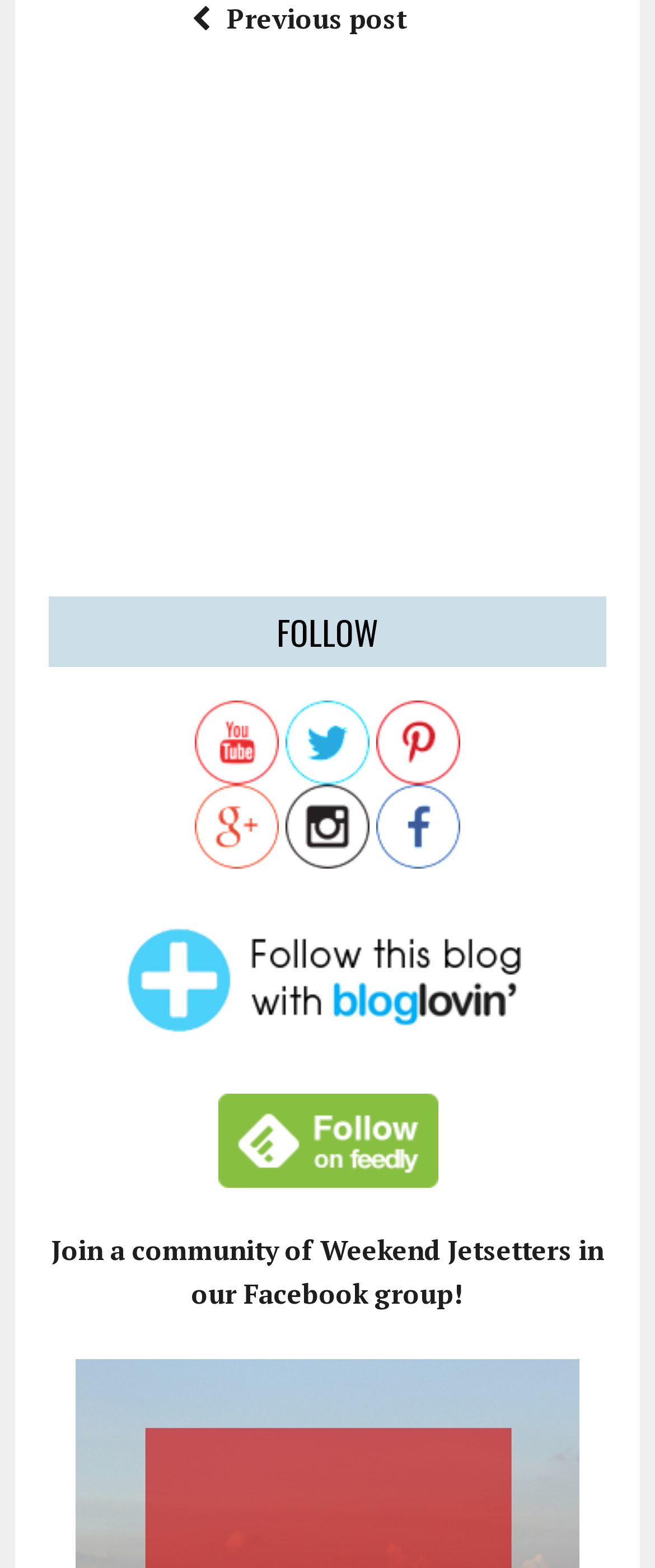What is the text above the social media links?
Answer the question with as much detail as possible.

The text 'FOLLOW' is a heading that appears above the social media links, indicating that the links below are for following the website's social media accounts.